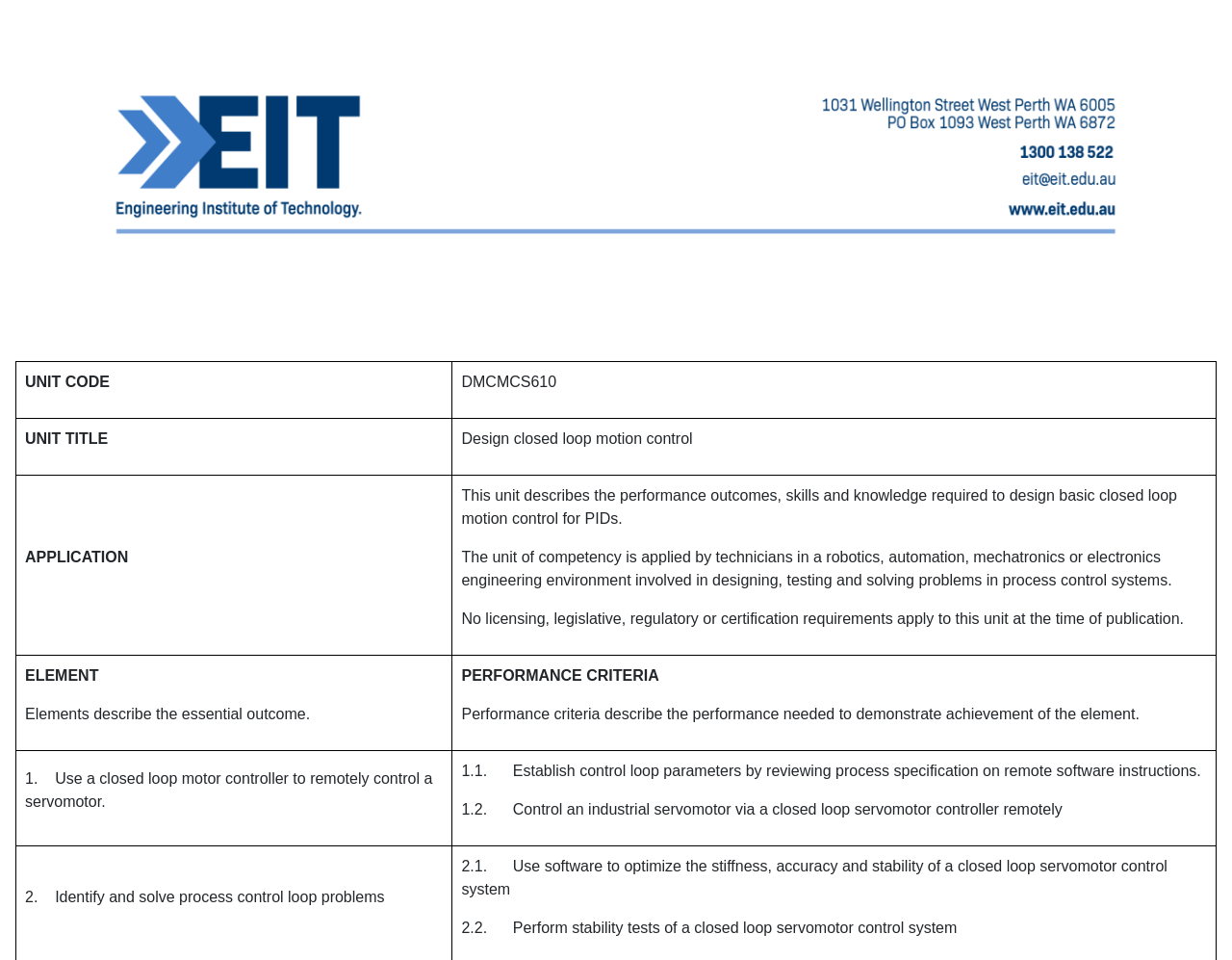Summarize the webpage with intricate details.

The webpage appears to be a unit description page for a course or training program. At the top, there is a header image spanning the full width of the page. Below the header, there is a table with four rows, each containing two columns. The first column of each row contains a label, and the second column contains the corresponding information.

In the first row, the label is "UNIT CODE" and the information is "DMCMCS610". In the second row, the label is "UNIT TITLE" and the information is "Design closed loop motion control". In the third row, the label is "APPLICATION" and the information is a lengthy paragraph describing the unit's application in a robotics, automation, mechatronics, or electronics engineering environment.

In the fourth row, the labels are "ELEMENT" and "PERFORMANCE CRITERIA", which seem to be headers for the information that follows. Below this row, there is a list of performance criteria, with each criterion numbered and described in detail. The first criterion is "Use a closed loop motor controller to remotely control a servomotor", with sub-criteria including establishing control loop parameters and controlling an industrial servomotor via a closed loop servomotor controller remotely.